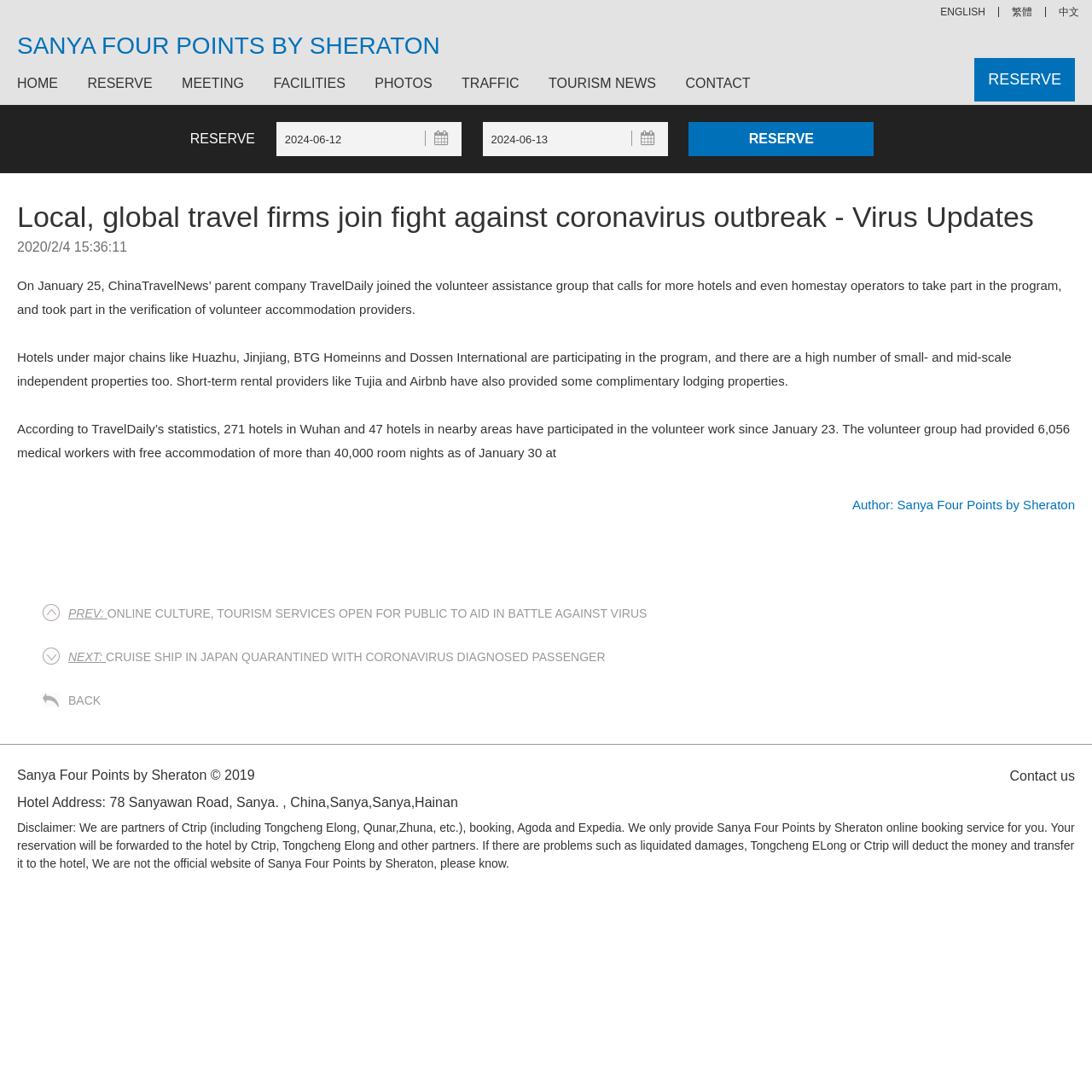Determine the bounding box for the UI element that matches this description: "Reserve".

[0.892, 0.053, 0.984, 0.093]